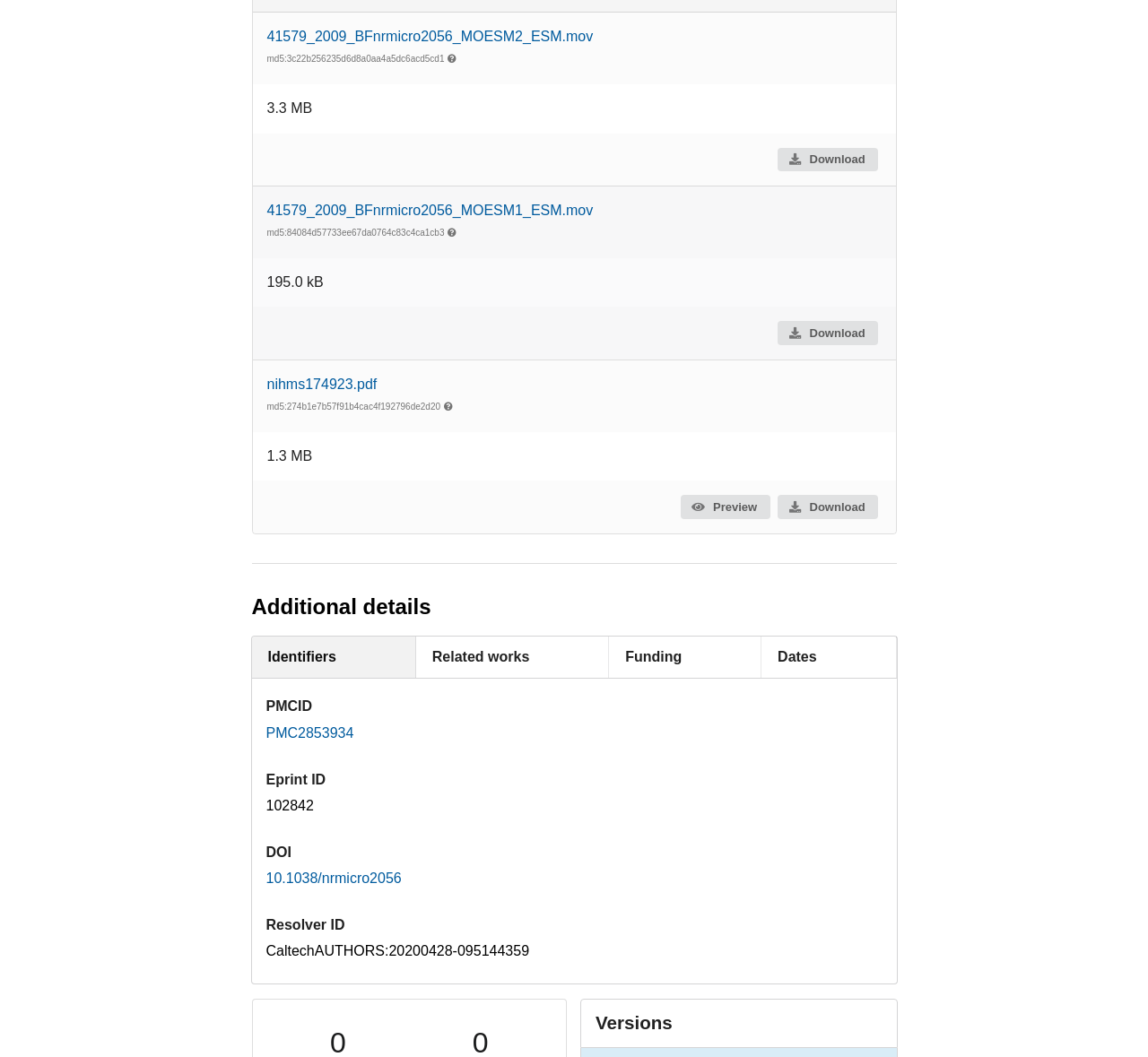Analyze the image and provide a detailed answer to the question: How many downloadable files are there in the table?

There are three downloadable files in the table: '41579_2009_BFnrmicro2056_MOESM2_ESM.mov', '41579_2009_BFnrmicro2056_MOESM1_ESM.mov', and 'nihms174923.pdf'.